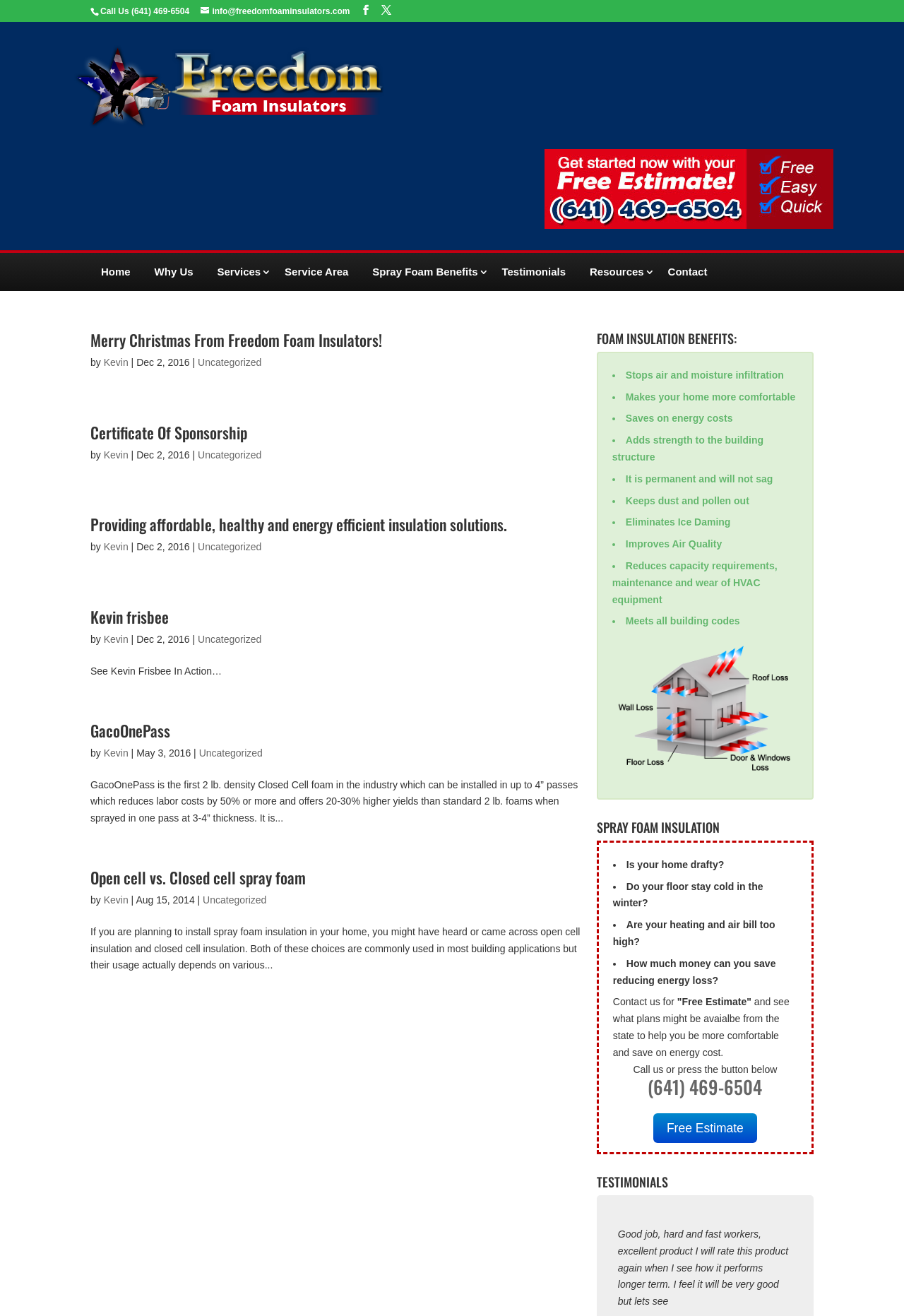Determine the bounding box coordinates for the area that should be clicked to carry out the following instruction: "Read the article about Merry Christmas".

[0.1, 0.176, 0.66, 0.193]